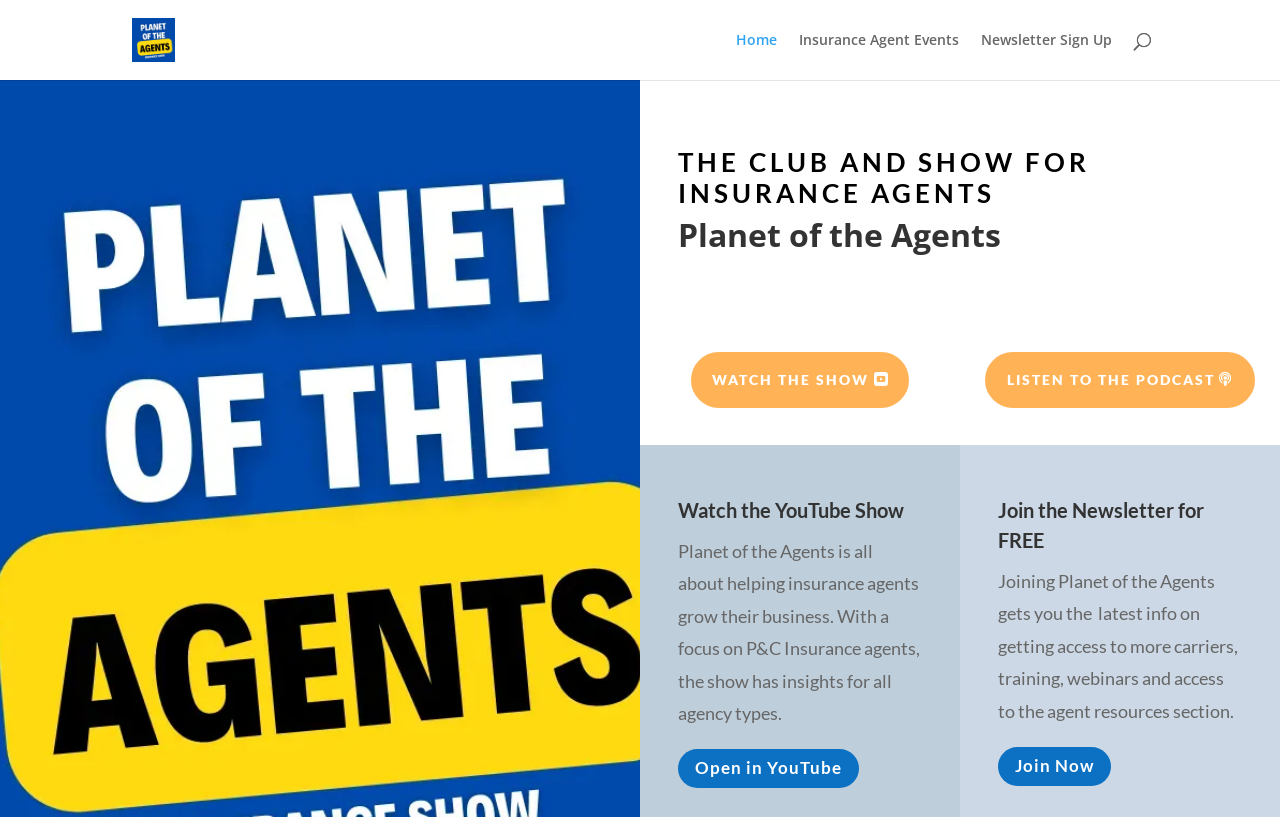Please specify the bounding box coordinates of the clickable region to carry out the following instruction: "Watch the YouTube Show". The coordinates should be four float numbers between 0 and 1, in the format [left, top, right, bottom].

[0.53, 0.917, 0.671, 0.965]